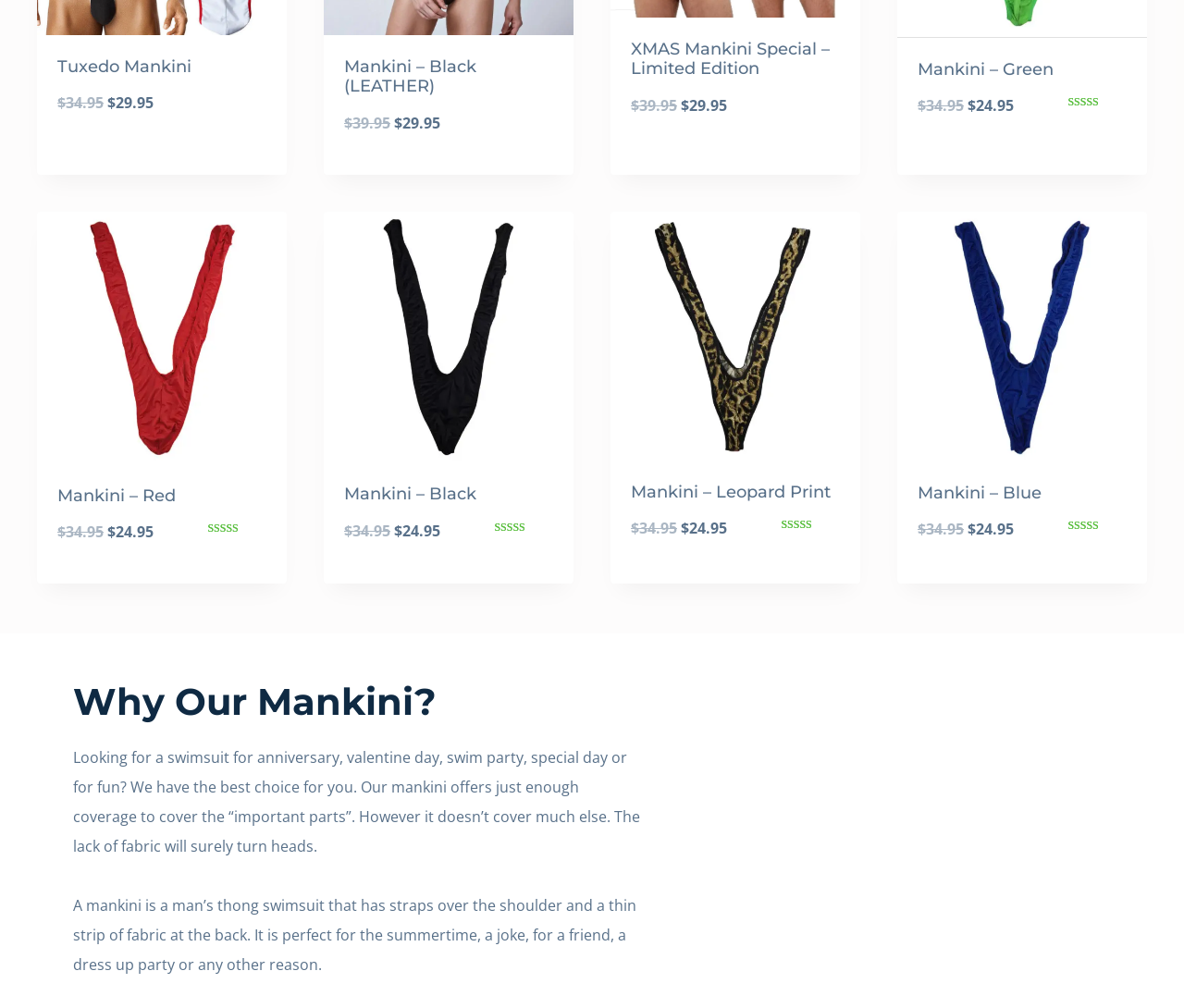What is the rating of Mankini - Red?
Using the image as a reference, give a one-word or short phrase answer.

5.00 out of 5